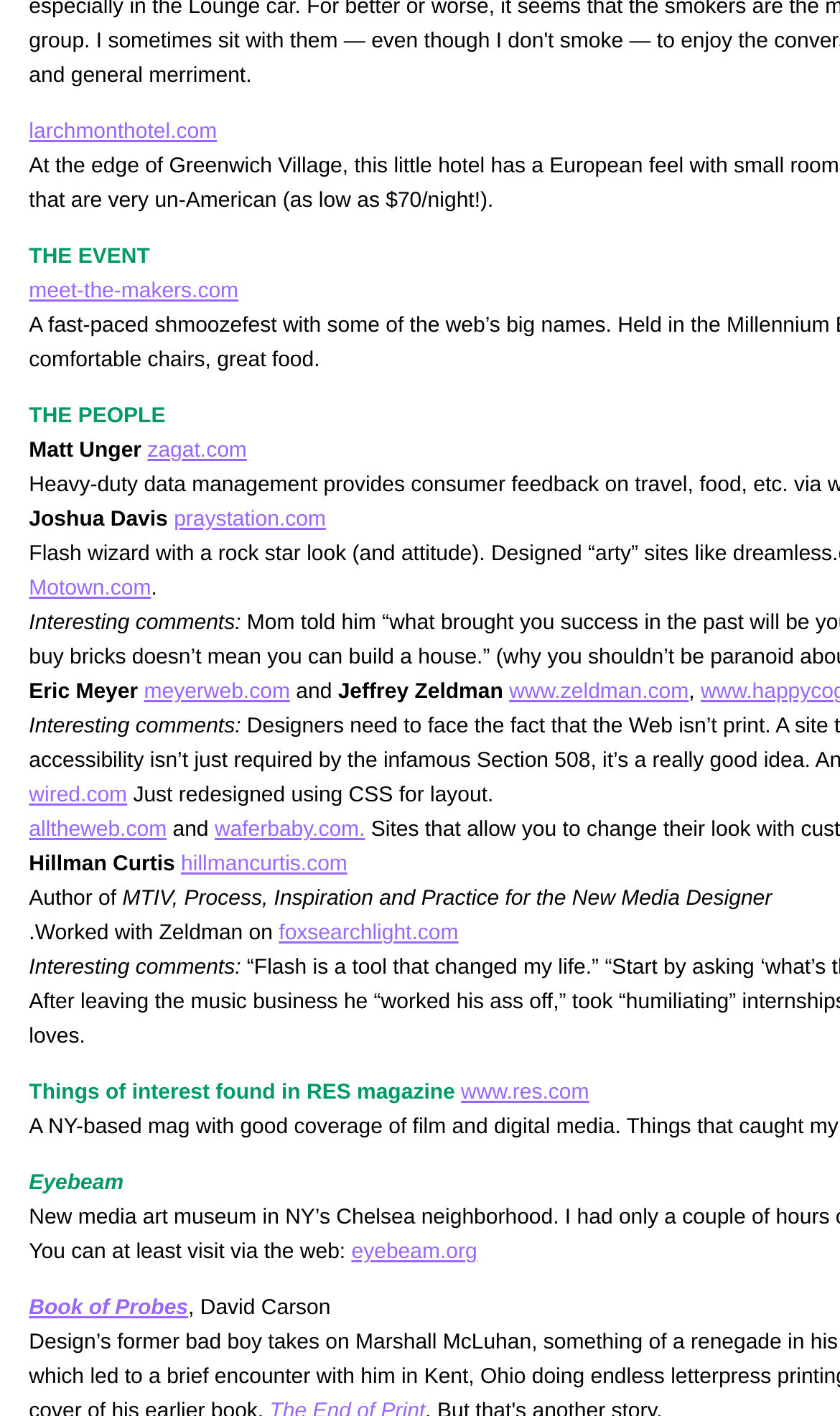Given the element description "meyerweb.com" in the screenshot, predict the bounding box coordinates of that UI element.

[0.171, 0.481, 0.345, 0.497]